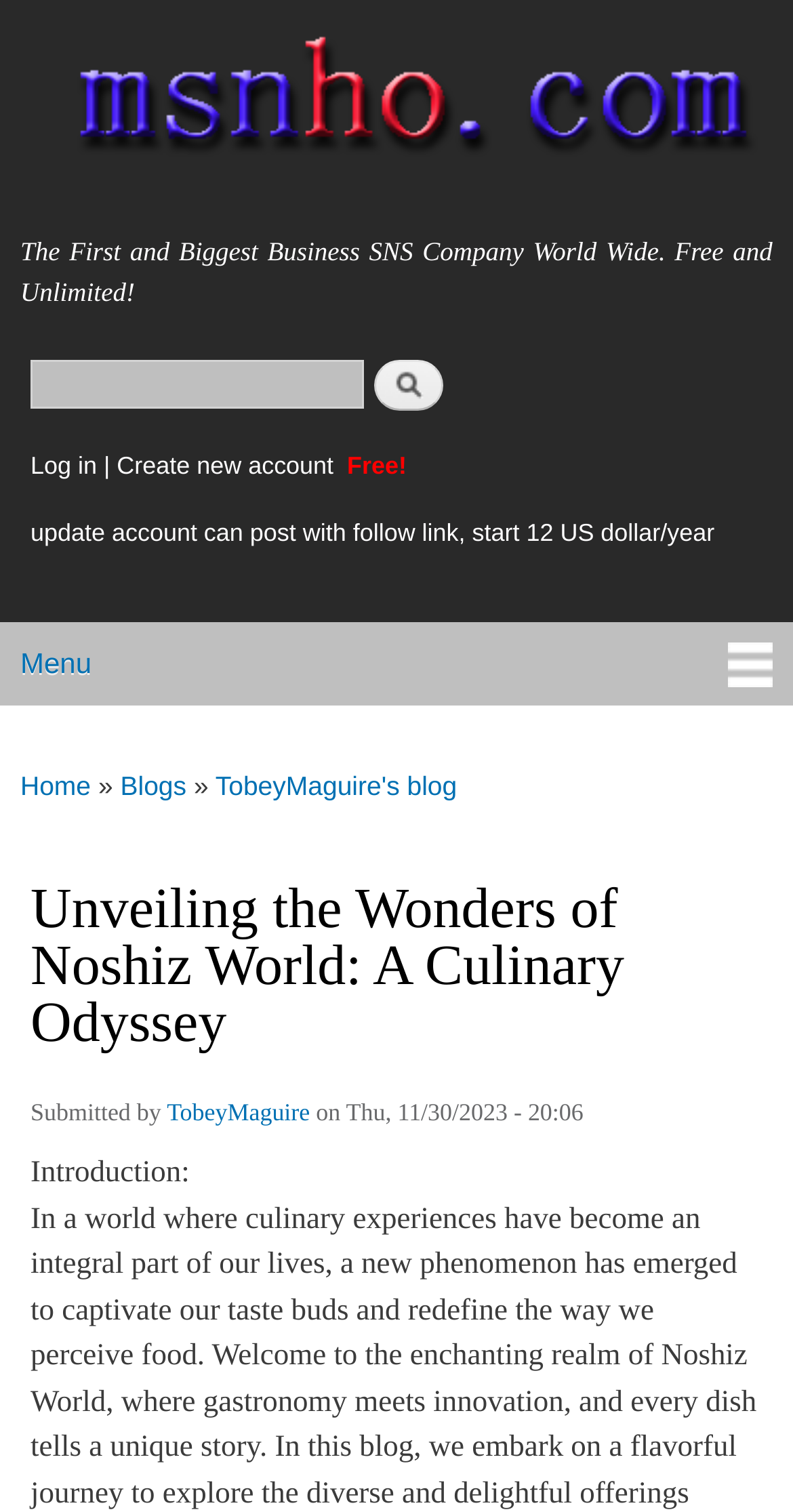Use a single word or phrase to answer the following:
What is the purpose of the textbox in the search form?

Search